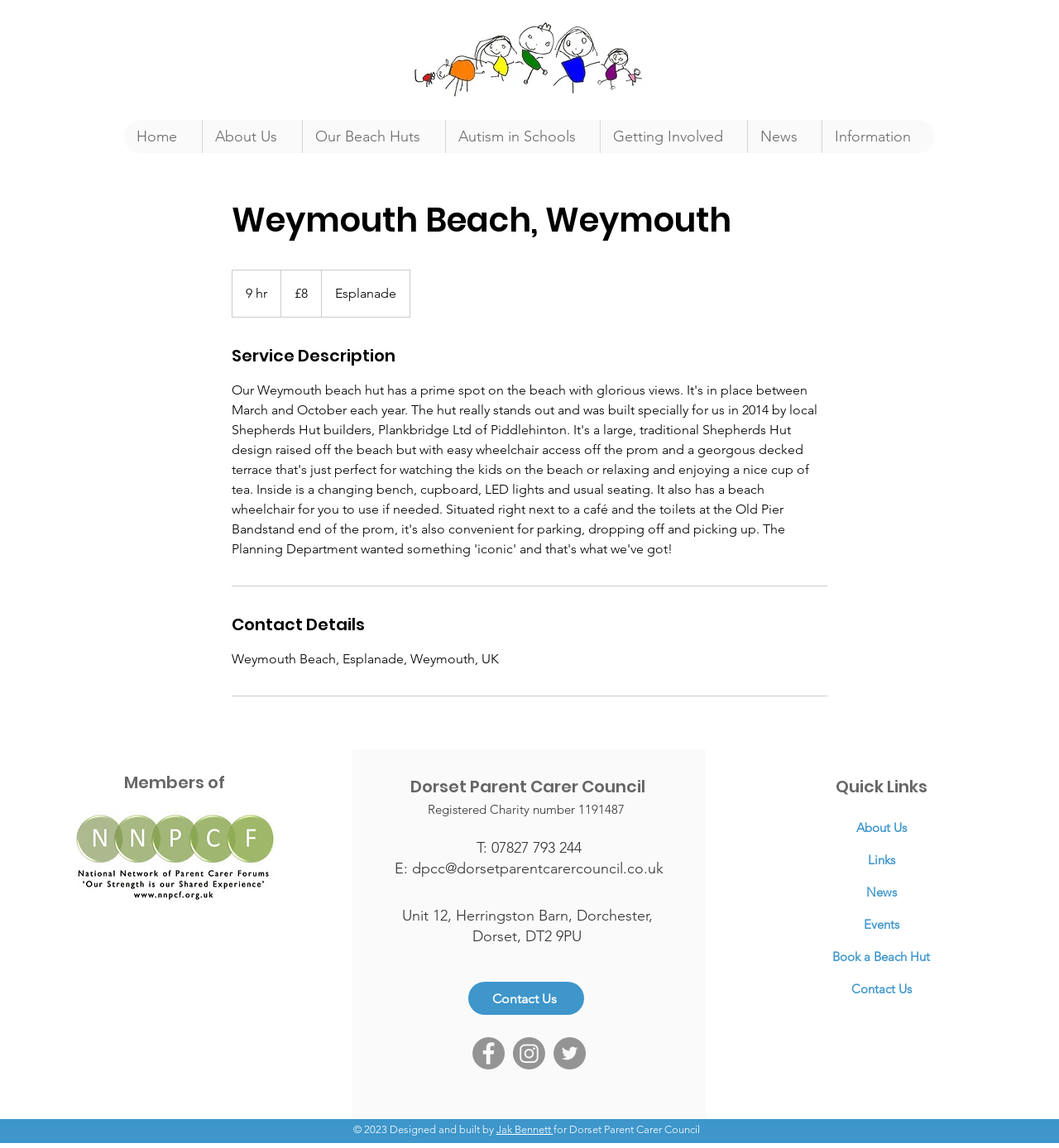Locate the bounding box coordinates of the area where you should click to accomplish the instruction: "Book a Beach Hut".

[0.786, 0.826, 0.878, 0.84]